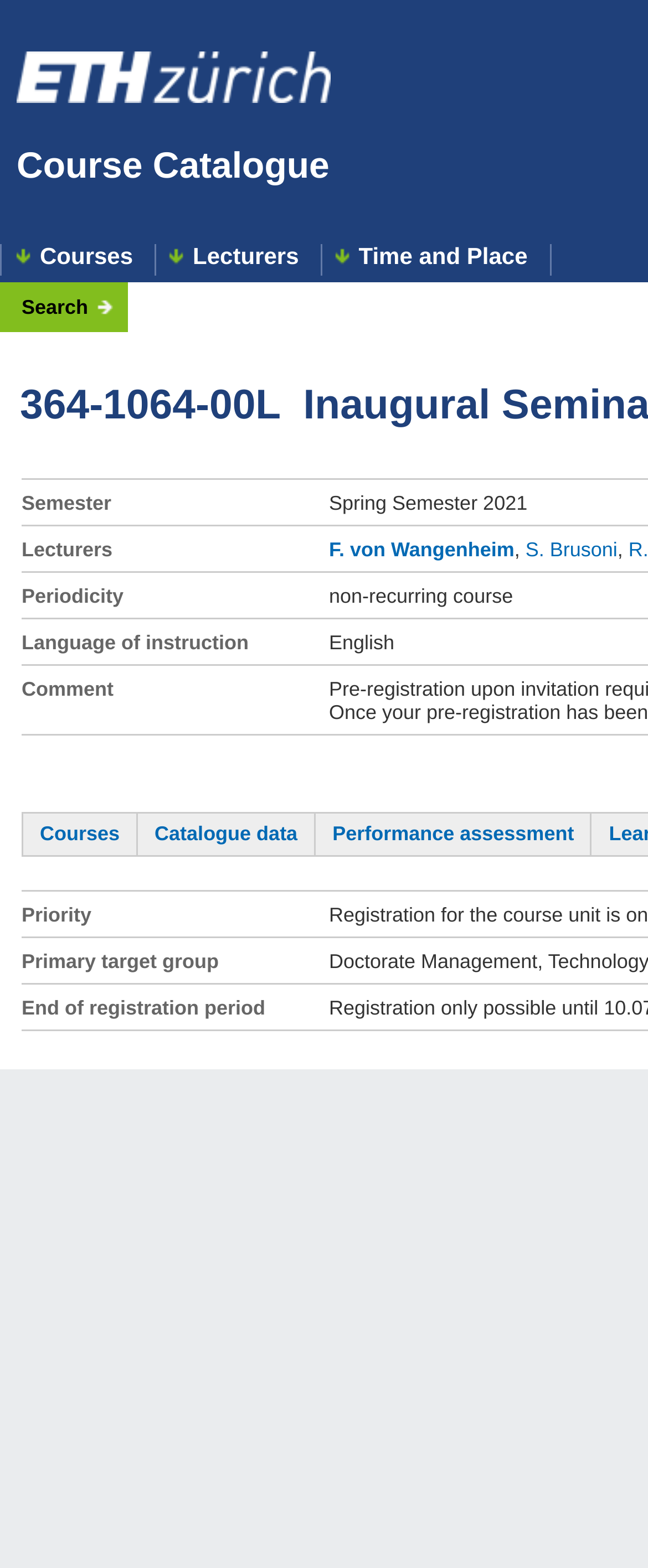Extract the primary header of the webpage and generate its text.

364-1064-00L  Inaugural Seminar - Doctoral Retreat